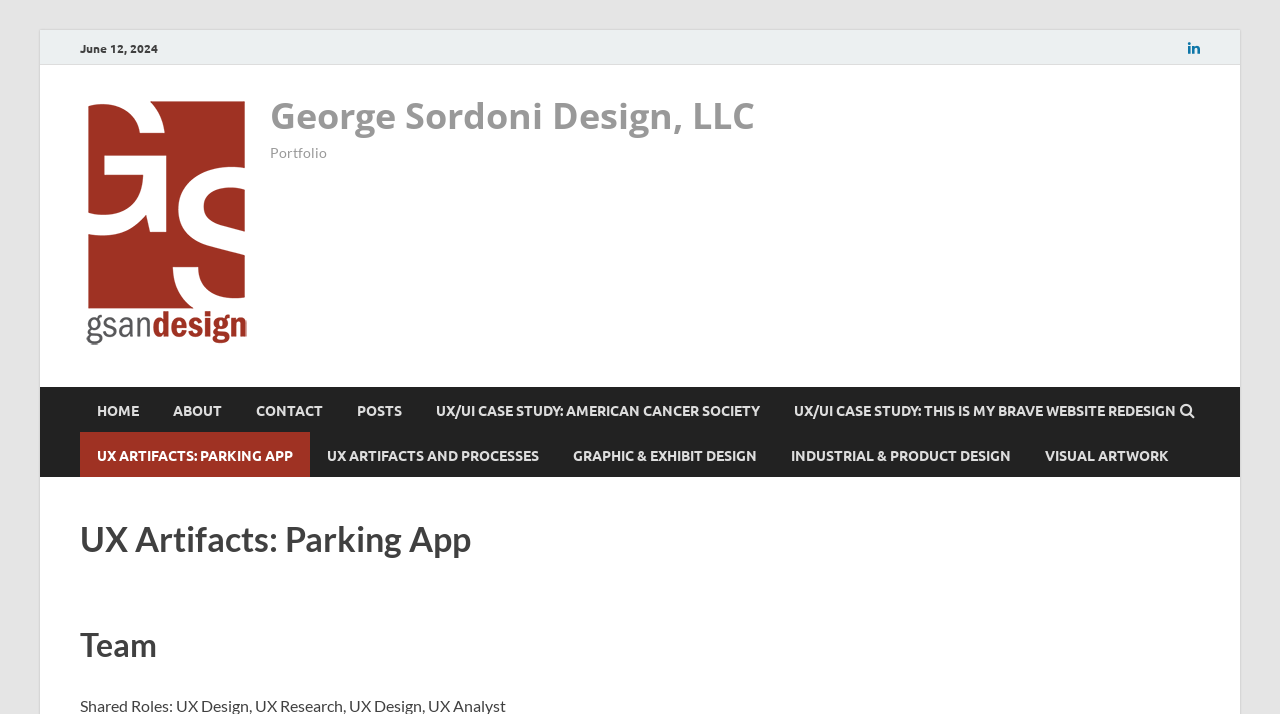What is the name of the design company?
Please use the image to deliver a detailed and complete answer.

The name of the design company is displayed in multiple places on the webpage, including a link element with a bounding box coordinate of [0.062, 0.472, 0.199, 0.499] and an image element with a bounding box coordinate of [0.062, 0.13, 0.199, 0.494].